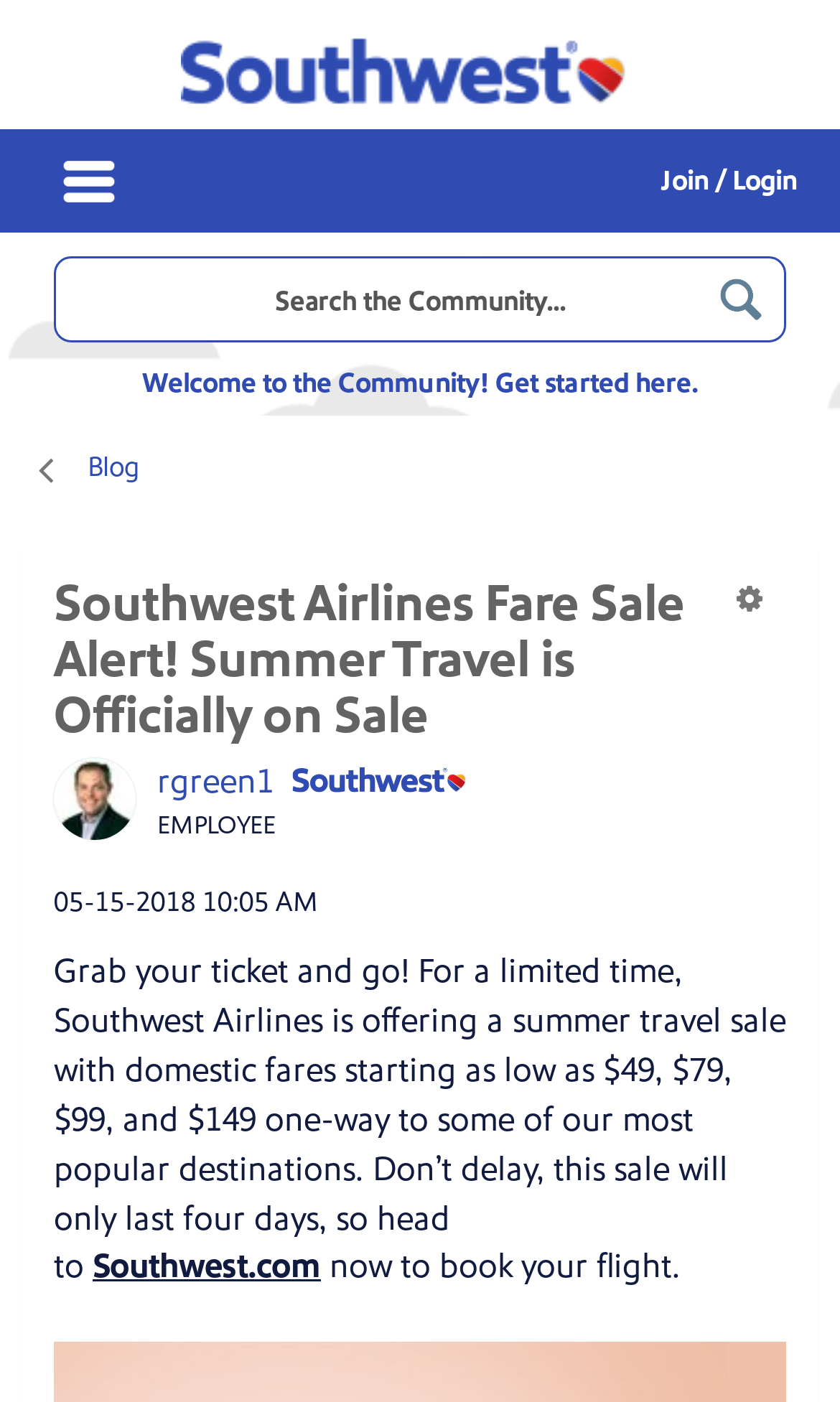Pinpoint the bounding box coordinates of the clickable area necessary to execute the following instruction: "Go to the 'Tools & Home Improvement' page". The coordinates should be given as four float numbers between 0 and 1, namely [left, top, right, bottom].

None